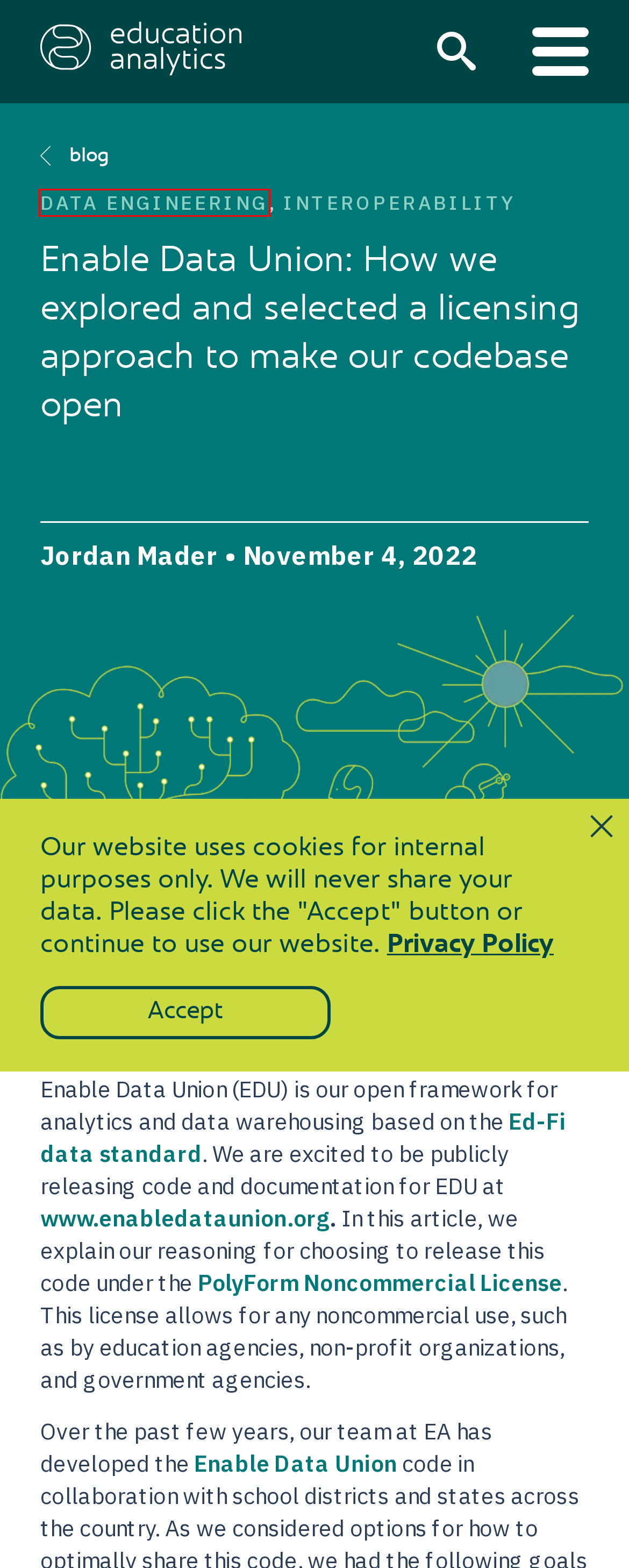Examine the screenshot of a webpage with a red bounding box around an element. Then, select the webpage description that best represents the new page after clicking the highlighted element. Here are the descriptions:
A. The Open Source Definition – Open Source Initiative
B. Education Analytics | Jordan Mader
C. Source Available Scorecard – Copyleft Currents
D. Education Analytics | Introducing Enable Data Union, an open…
E. Education Analytics | Interoperability
F. Fair-code
G. PolyForm Noncommercial License 1.0.0 – Polyform Project
H. Education Analytics | Data Engineering

H